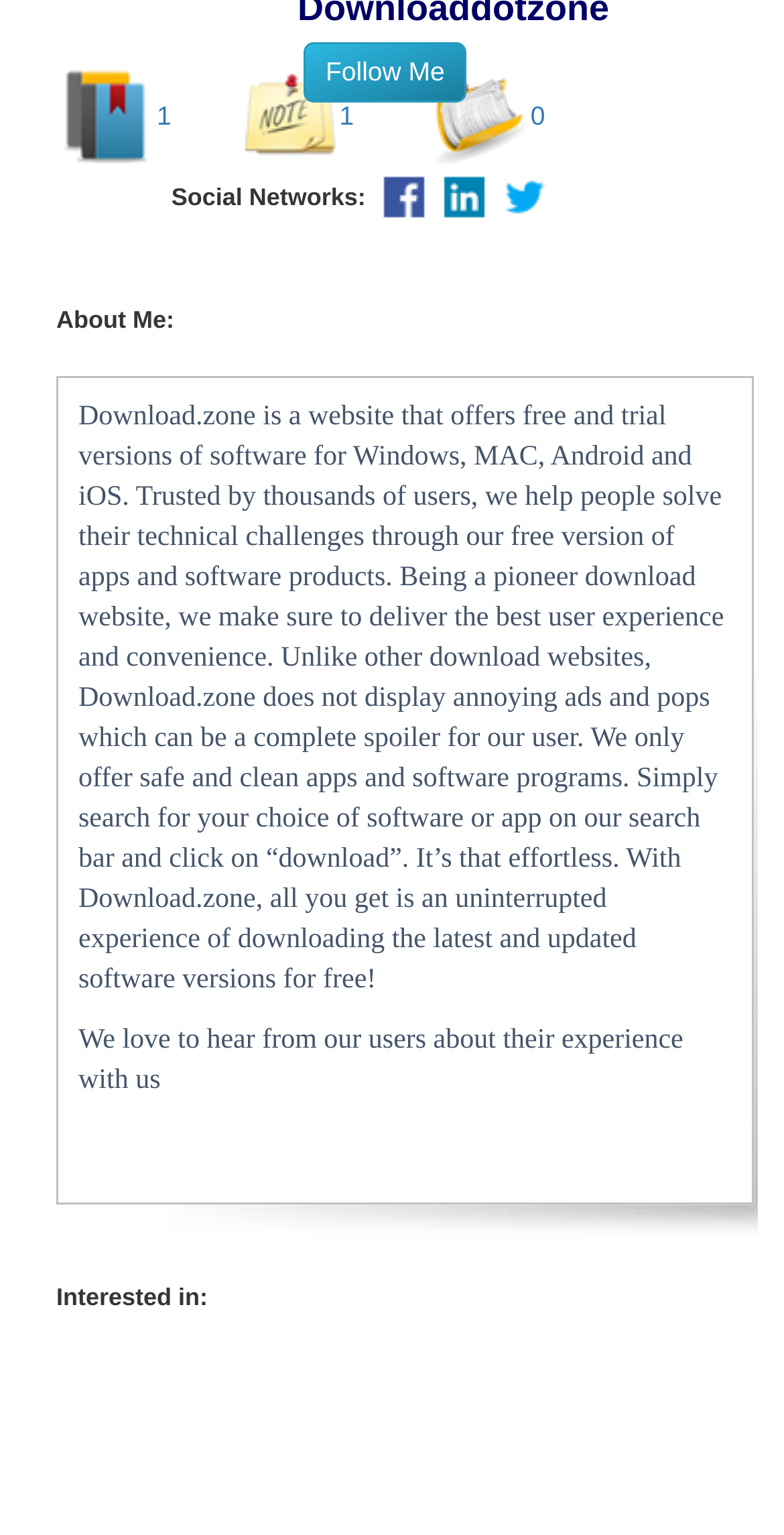Determine the bounding box of the UI component based on this description: "title="Facebook"". The bounding box coordinates should be four float values between 0 and 1, i.e., [left, top, right, bottom].

[0.476, 0.117, 0.553, 0.137]